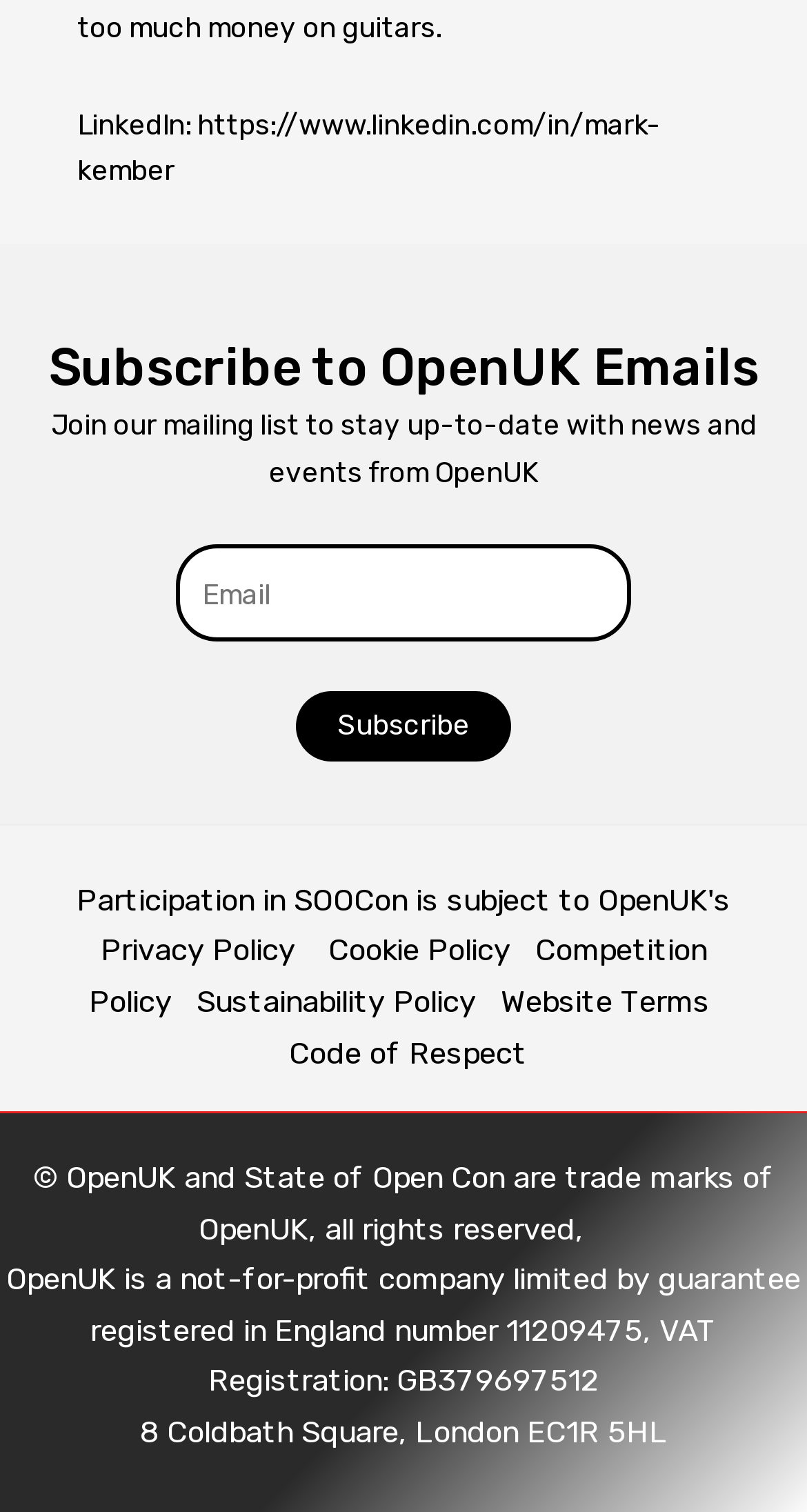Provide a single word or phrase answer to the question: 
What is the address of OpenUK?

8 Coldbath Square, London EC1R 5HL